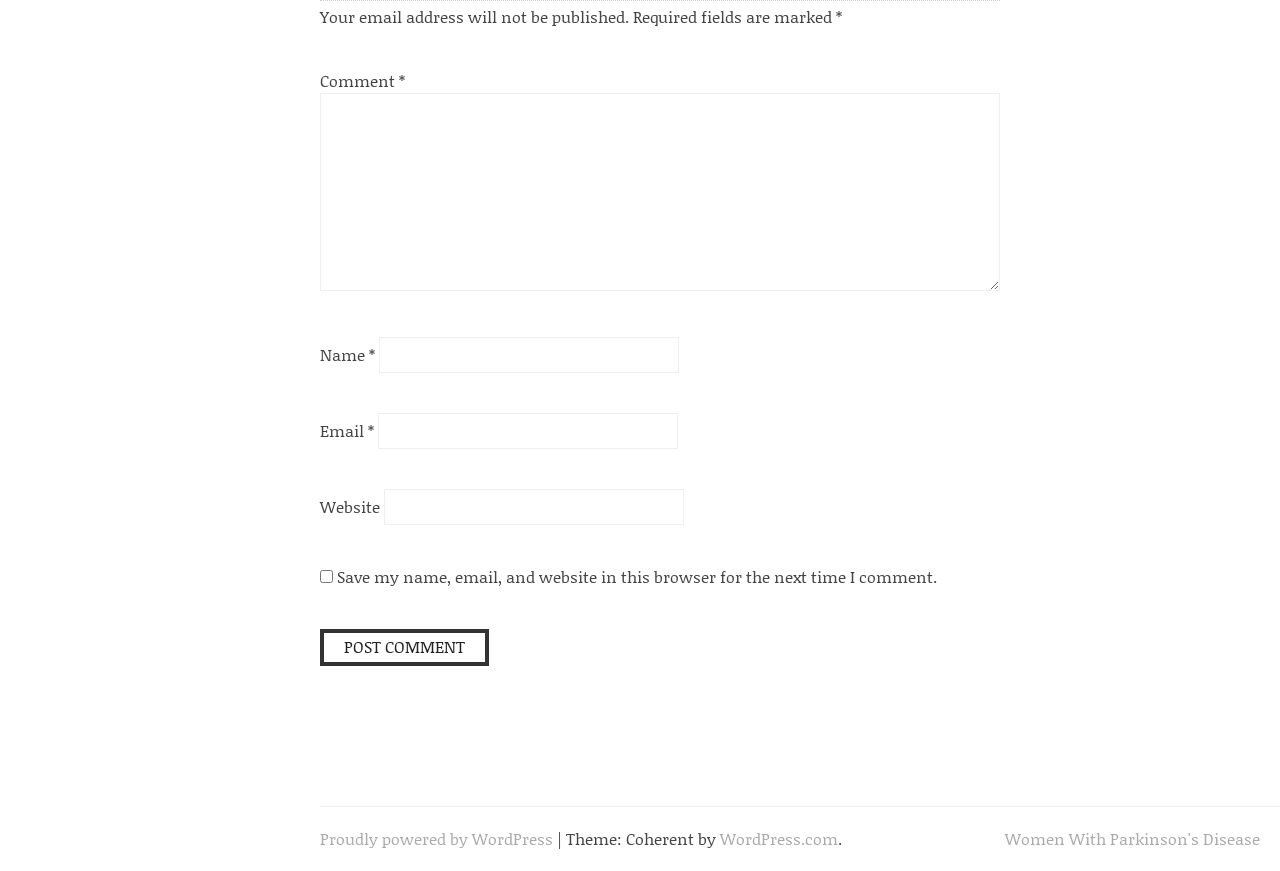Given the element description, predict the bounding box coordinates in the format (top-left x, top-left y, bottom-right x, bottom-right y), using floating point numbers between 0 and 1: parent_node: Email * aria-describedby="email-notes" name="email"

[0.295, 0.474, 0.53, 0.515]